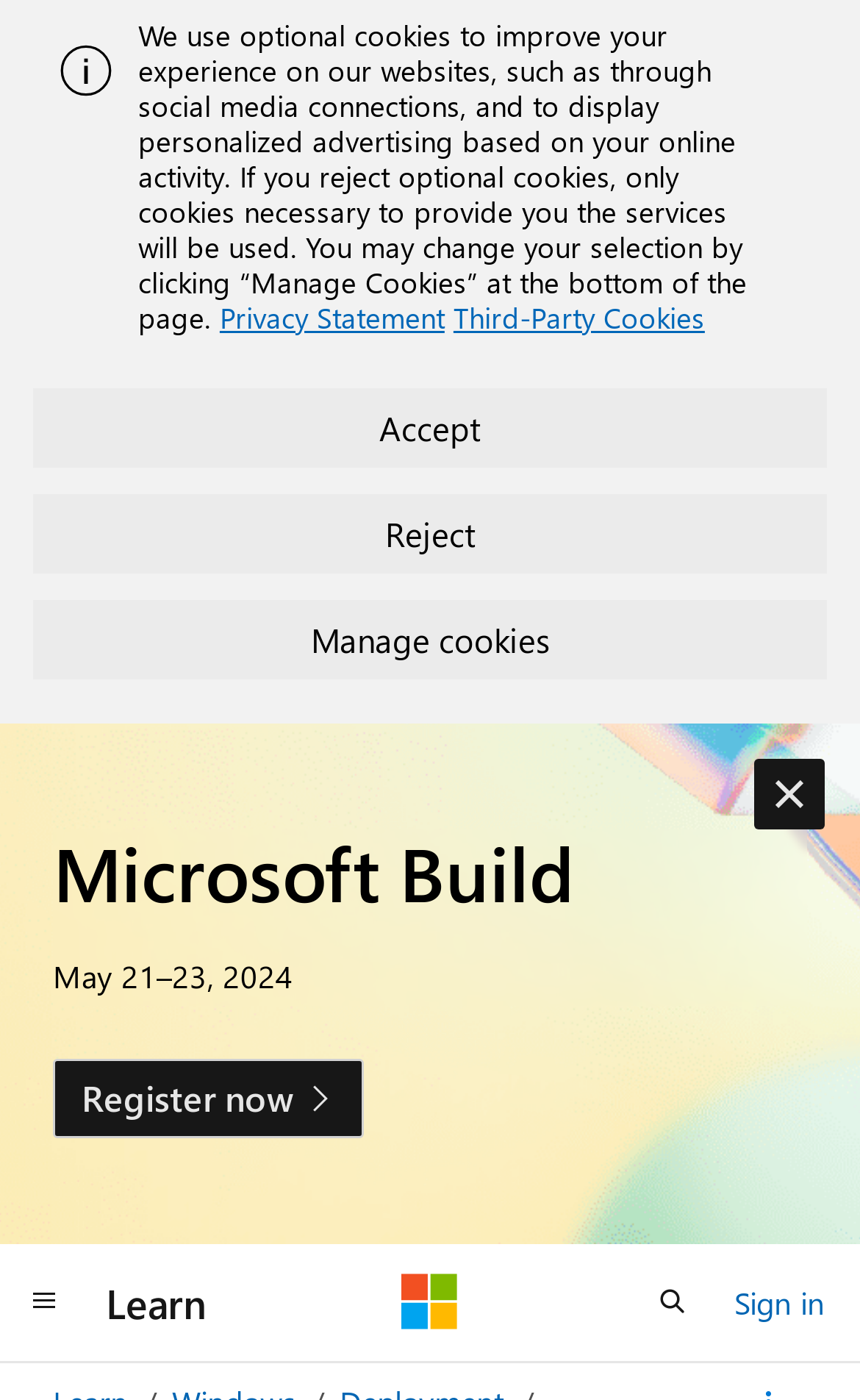What is the link below the 'Microsoft Build' heading?
Analyze the image and deliver a detailed answer to the question.

I found the answer by looking at the link below the 'Microsoft Build' heading, which has the text 'Register now'.